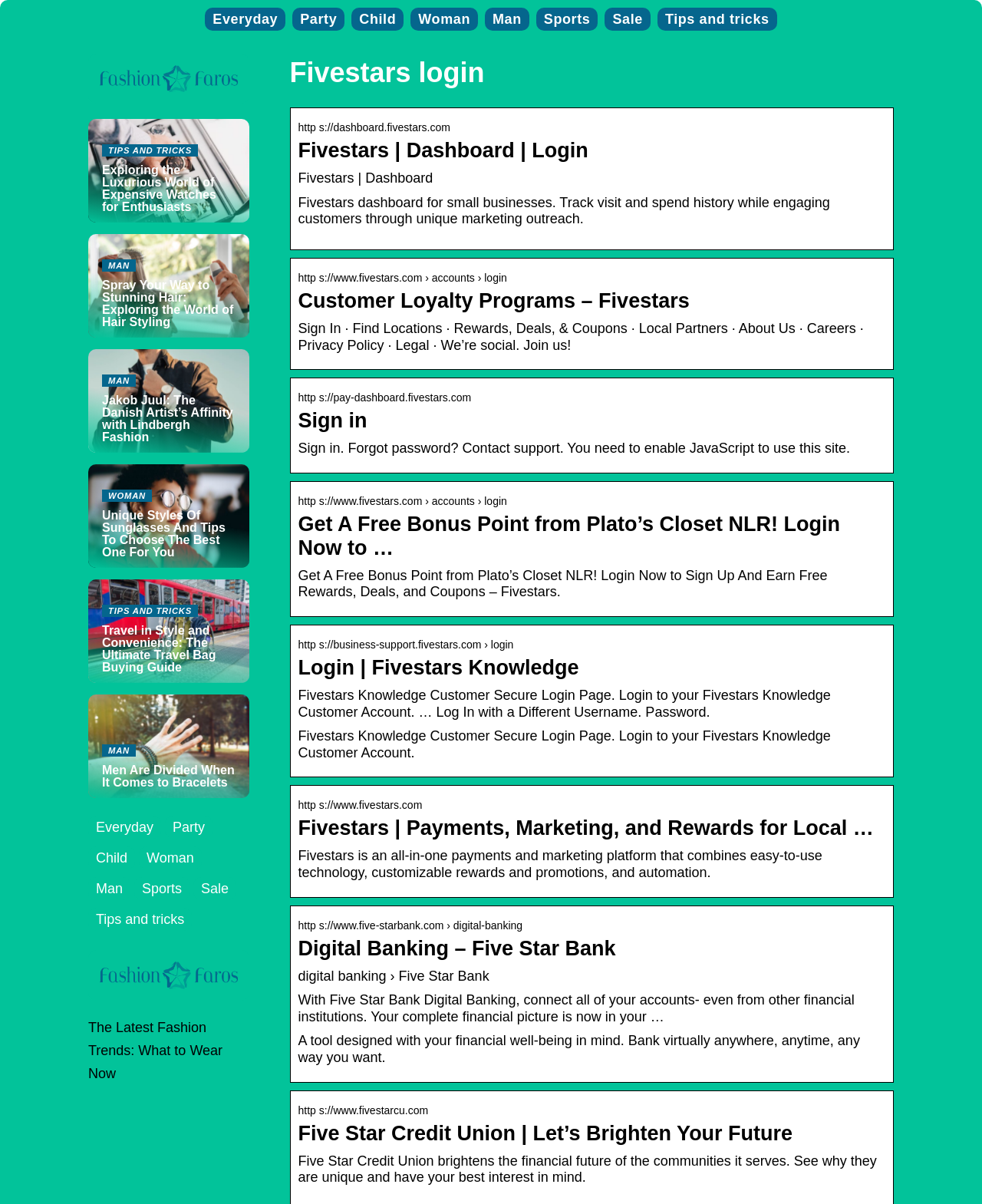Use a single word or phrase to answer the question:
How many images are present on the webpage?

2